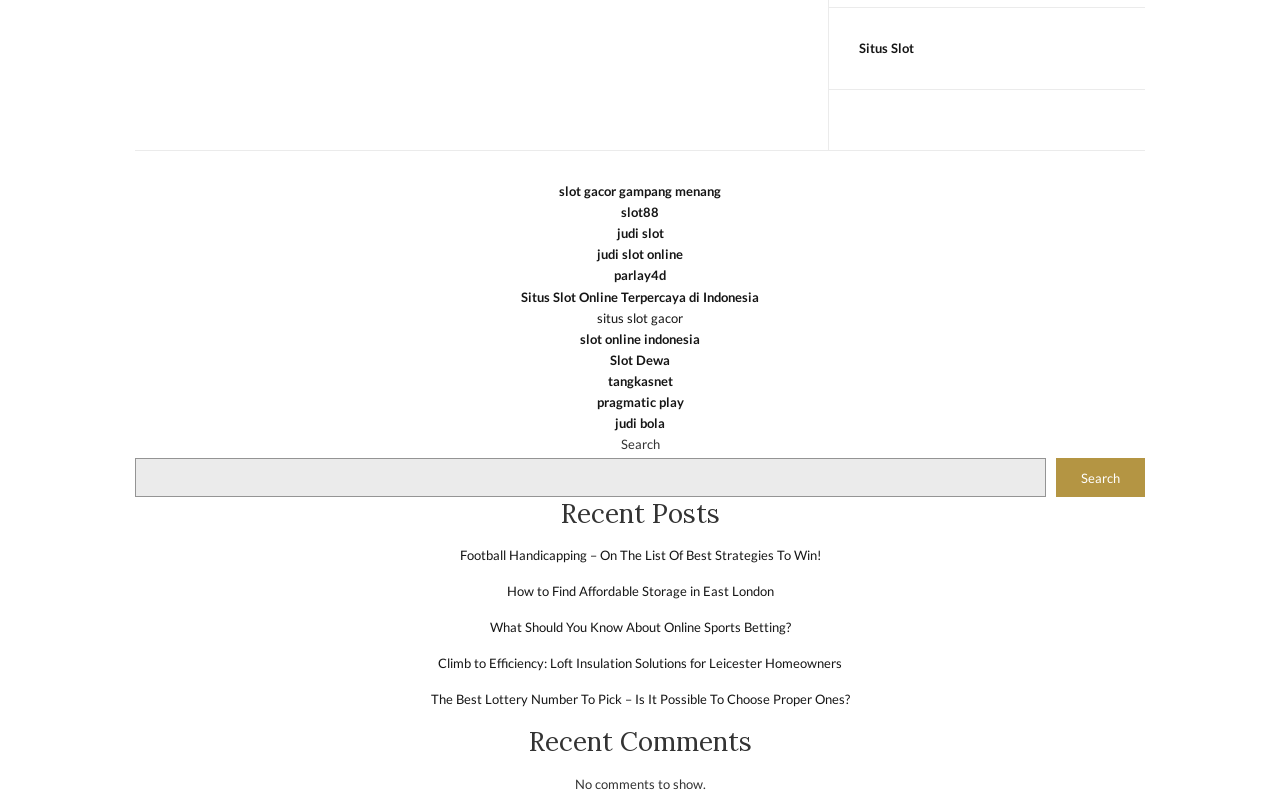Pinpoint the bounding box coordinates of the element that must be clicked to accomplish the following instruction: "Check 'Recent Comments'". The coordinates should be in the format of four float numbers between 0 and 1, i.e., [left, top, right, bottom].

[0.105, 0.906, 0.895, 0.948]